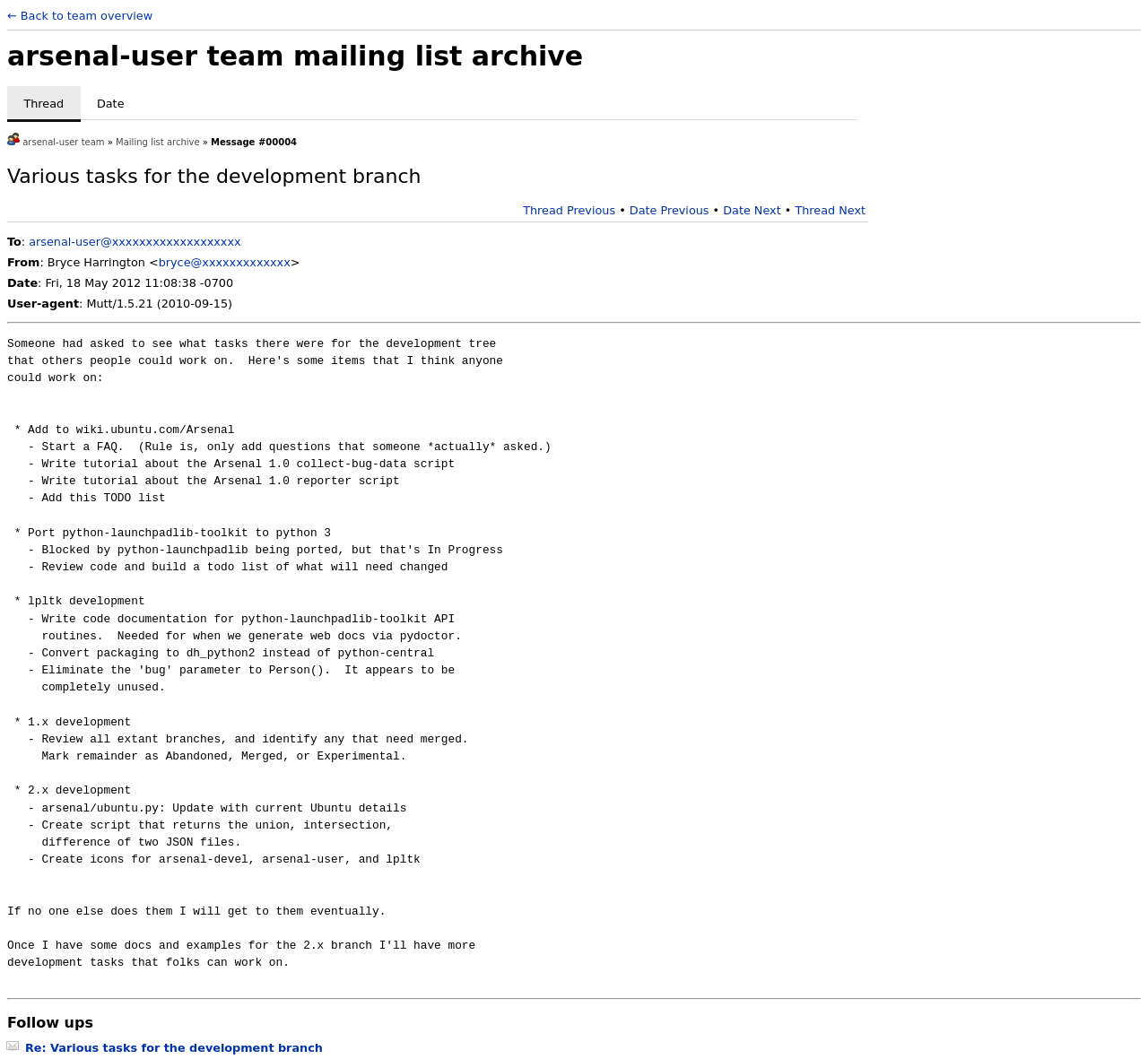What is the name of the mailing list archive?
Using the visual information, reply with a single word or short phrase.

arsenal-user team